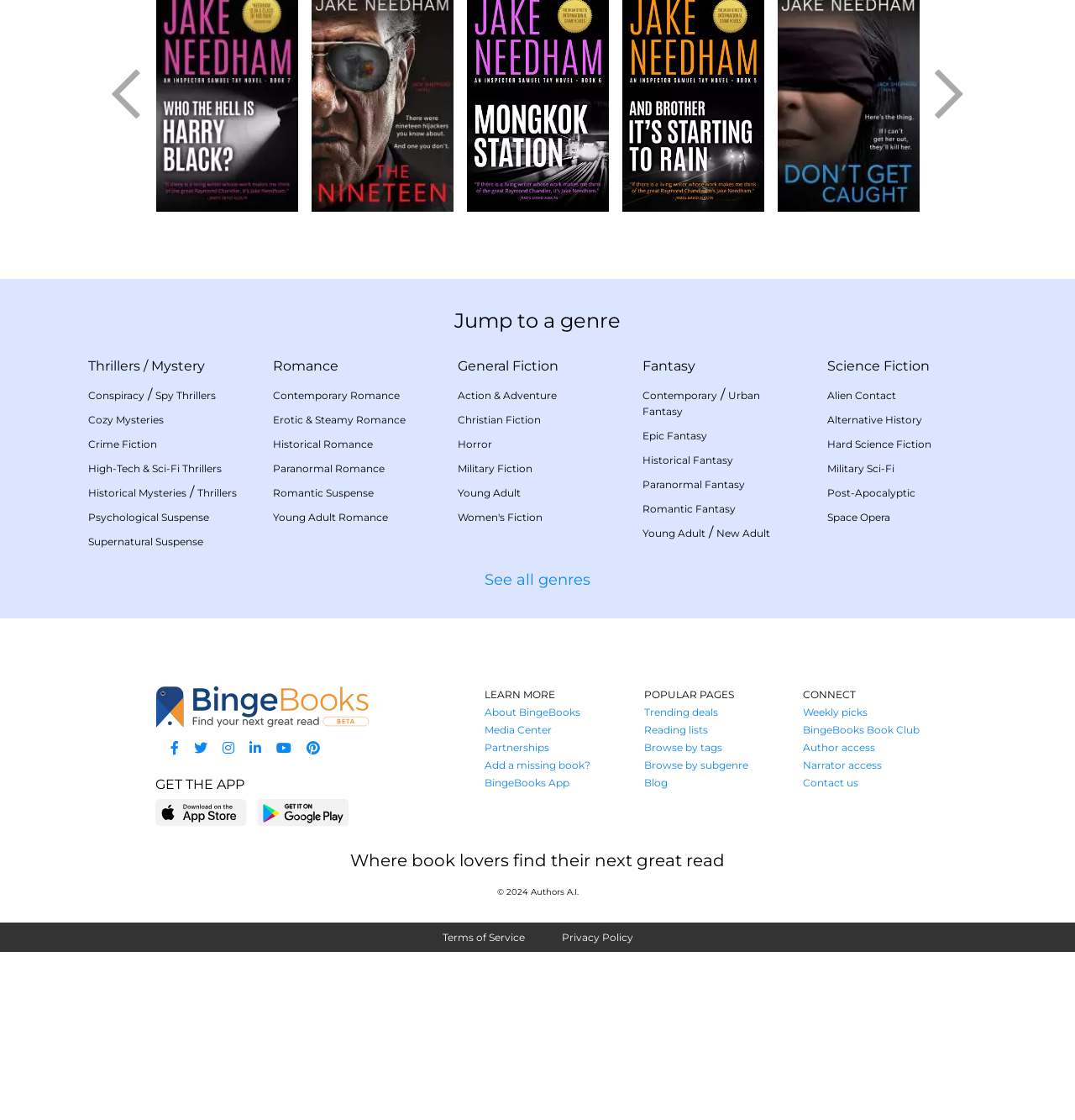Given the description title="THE GIRL IN THE WINDOW", predict the bounding box coordinates of the UI element. Ensure the coordinates are in the format (top-left x, top-left y, bottom-right x, bottom-right y) and all values are between 0 and 1.

[0.868, 0.29, 1.0, 0.493]